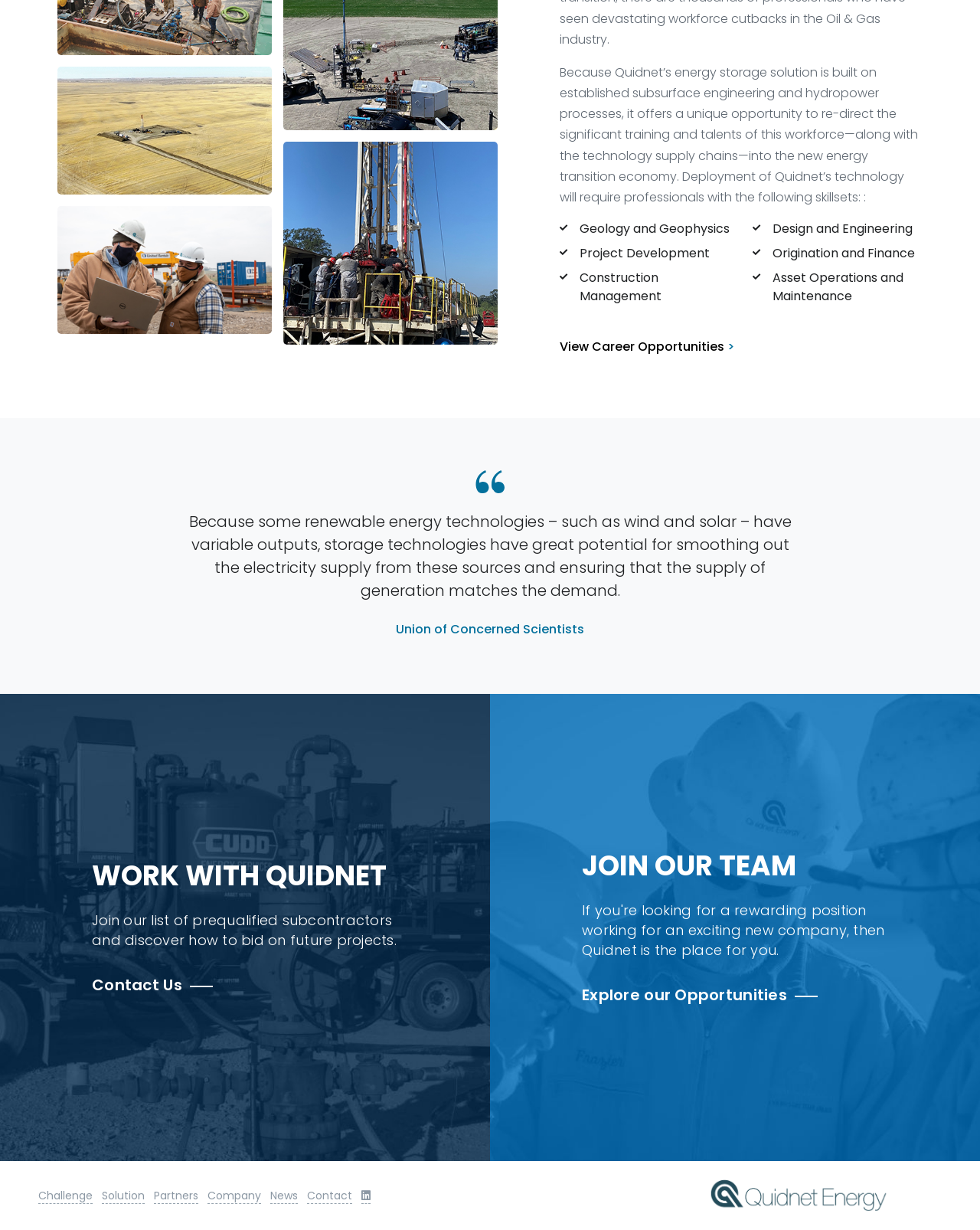What are the different sections of the webpage?
Please answer the question with as much detail and depth as you can.

The webpage has different sections, including Challenge, Solution, Partners, Company, News, Contact, and a logo section at the bottom, as indicated by the links at the bottom of the webpage.